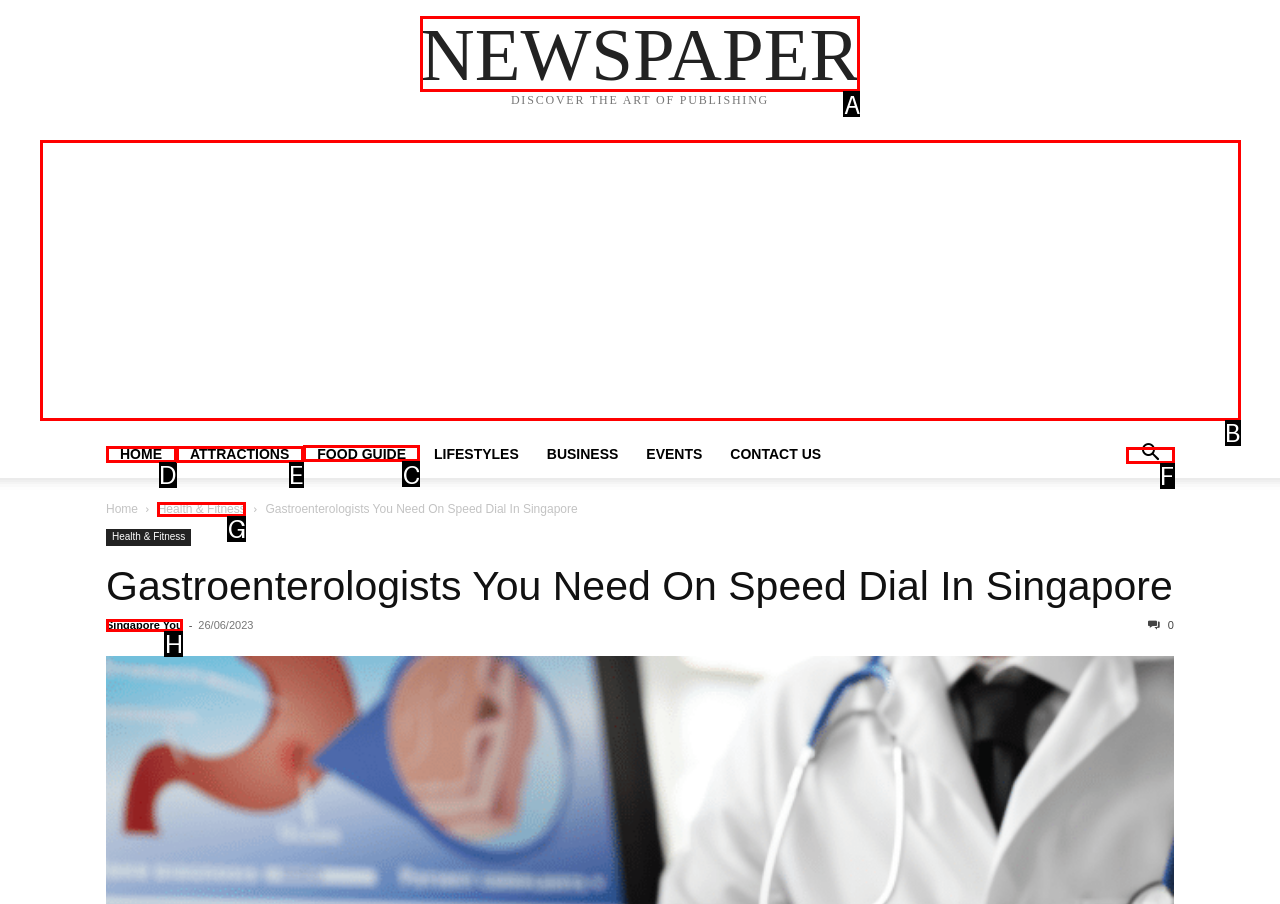Specify the letter of the UI element that should be clicked to achieve the following: visit the 'FOOD GUIDE' page
Provide the corresponding letter from the choices given.

C